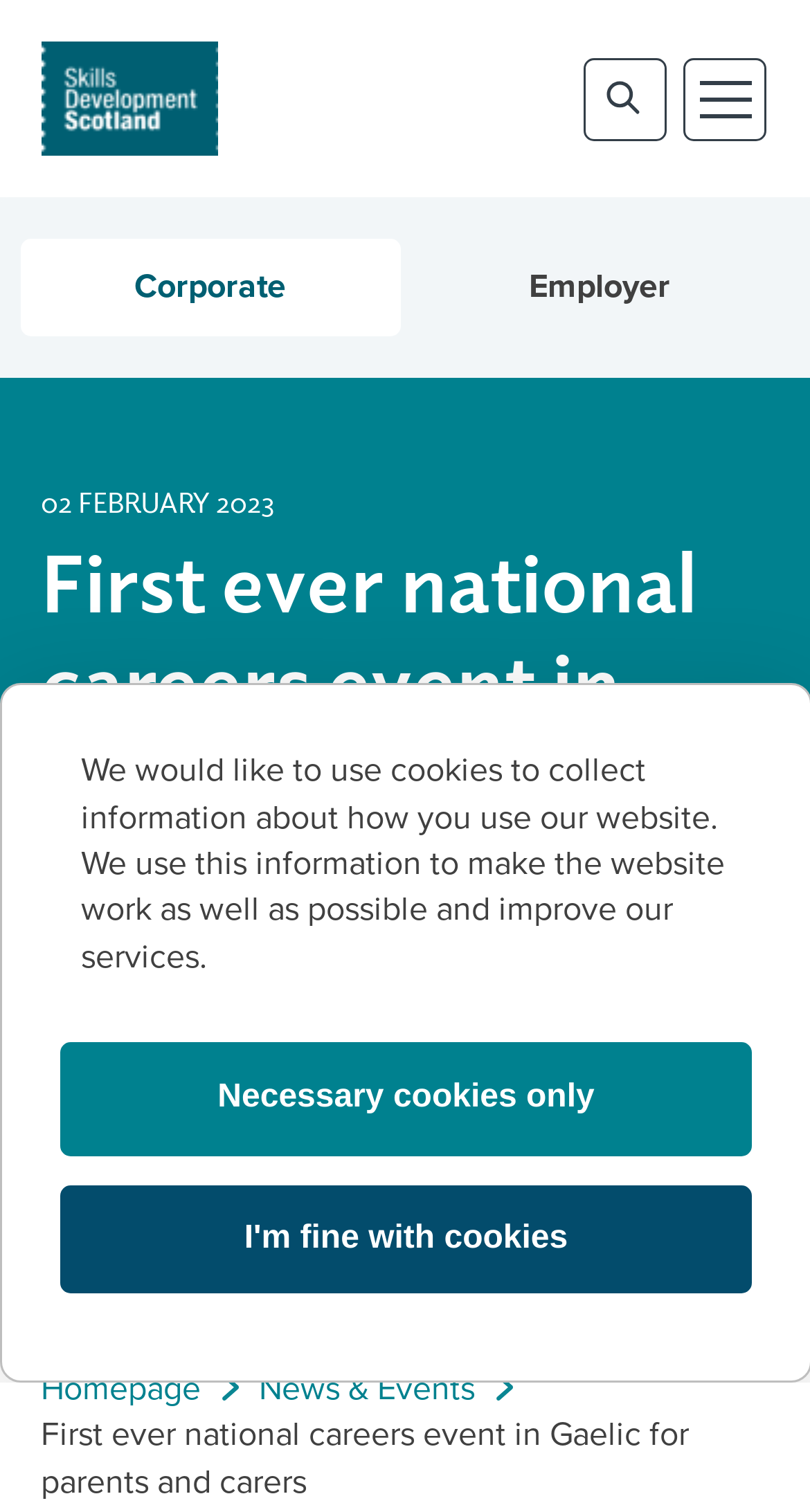Please provide a brief answer to the following inquiry using a single word or phrase:
How many sharing options are available?

3